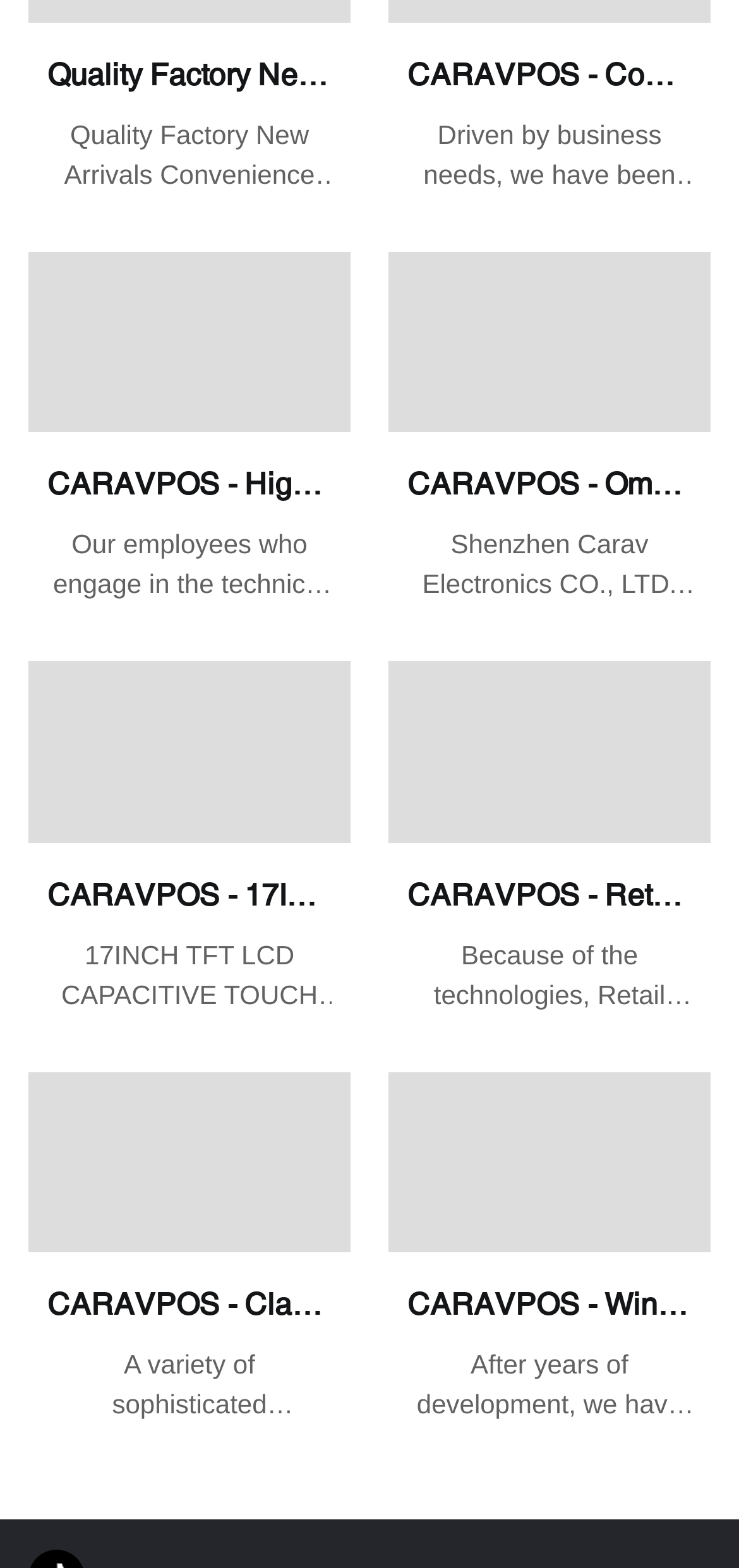Locate the bounding box coordinates of the area that needs to be clicked to fulfill the following instruction: "View details of Quality Factory New Arrivals Convenience Color Screen CARAV Electronic Price Tag Digital Signage And Displays Manufacturer". The coordinates should be in the format of four float numbers between 0 and 1, namely [left, top, right, bottom].

[0.064, 0.032, 0.449, 0.124]